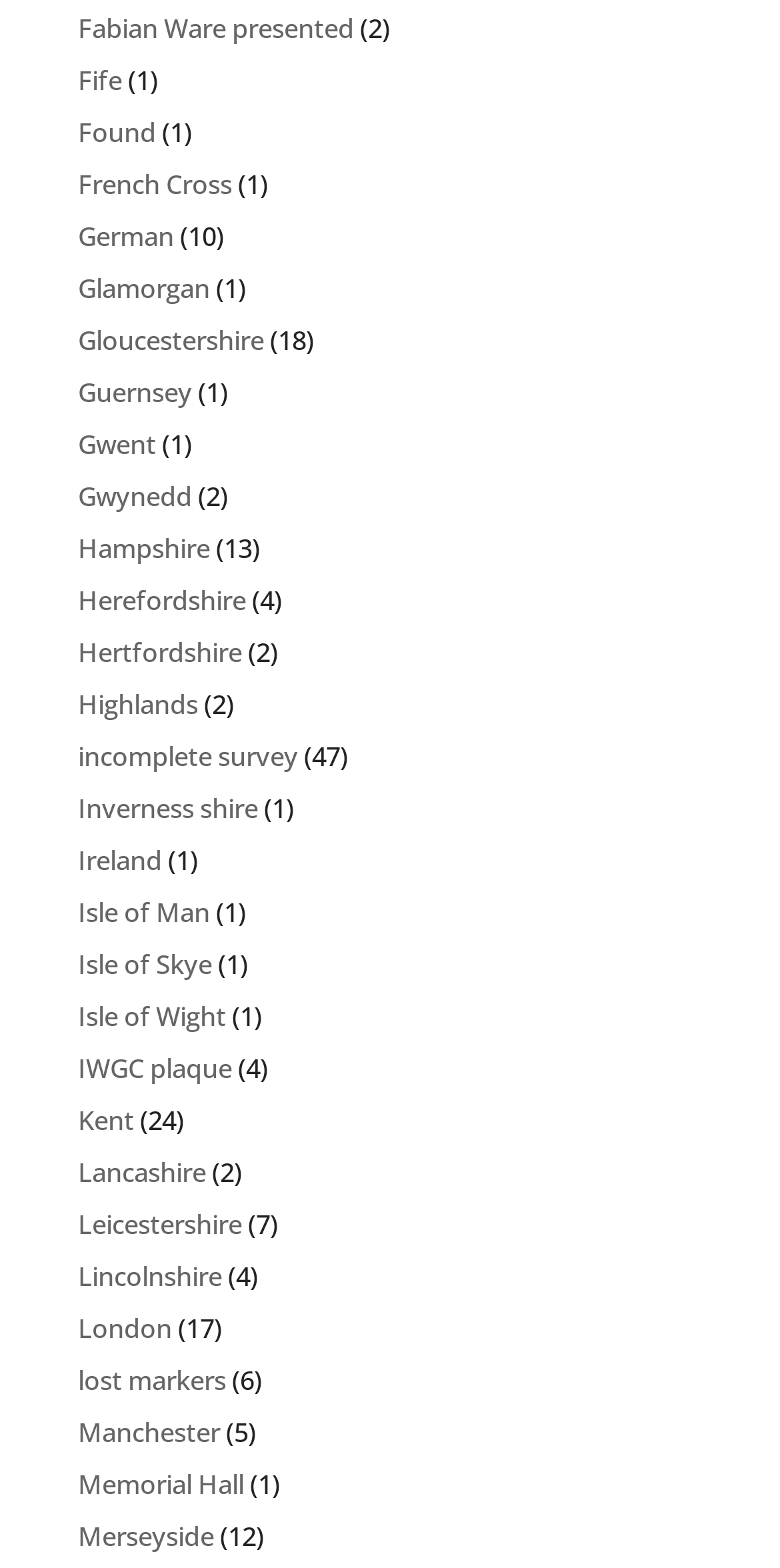How many links are there on the webpage?
Based on the screenshot, provide a one-word or short-phrase response.

41